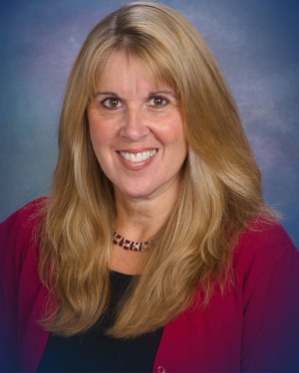What is the dominant color of the background?
Based on the visual content, answer with a single word or a brief phrase.

blue